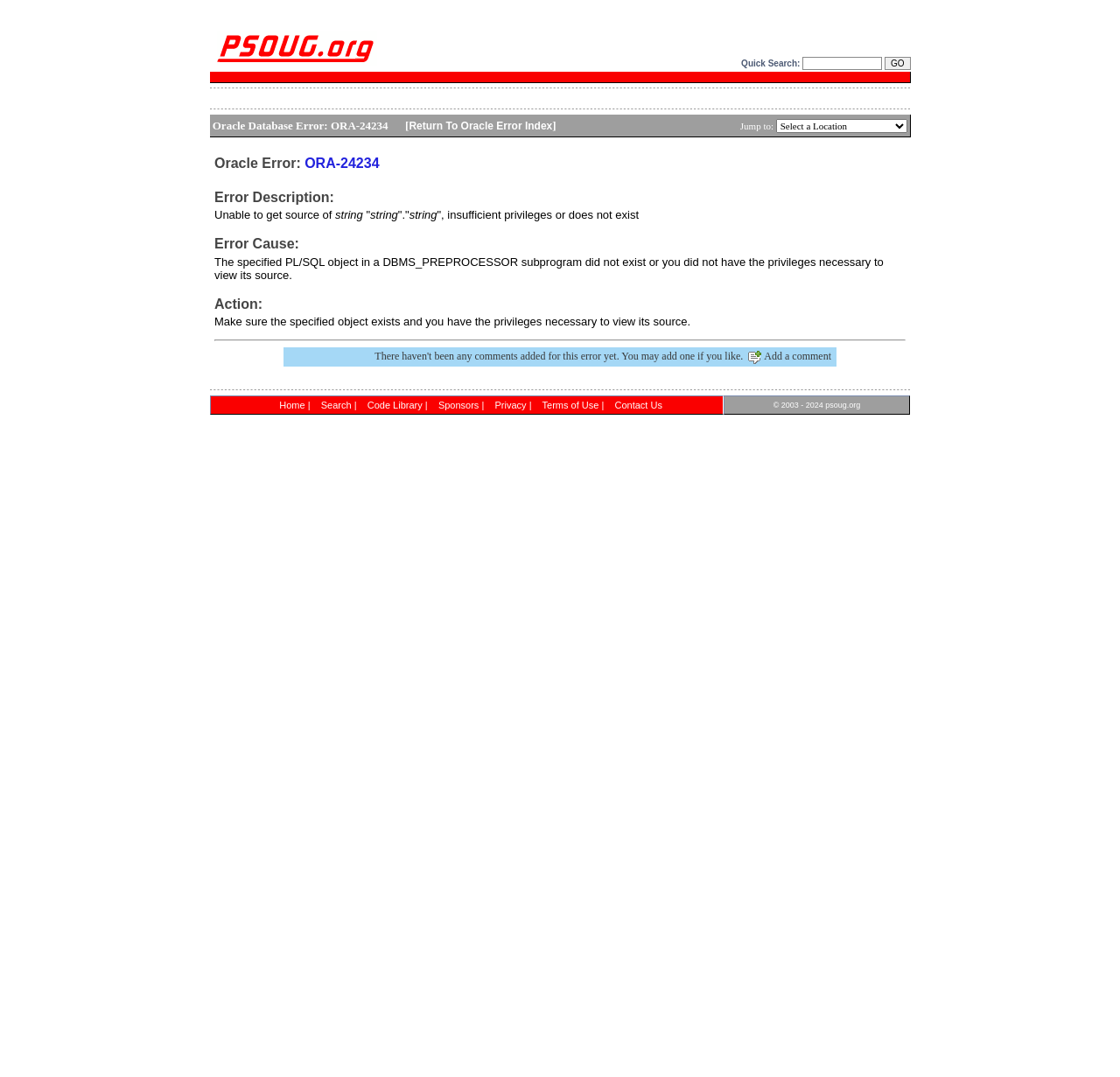Using the webpage screenshot and the element description parent_node: Quick Search: name="qwords", determine the bounding box coordinates. Specify the coordinates in the format (top-left x, top-left y, bottom-right x, bottom-right y) with values ranging from 0 to 1.

[0.717, 0.053, 0.788, 0.065]